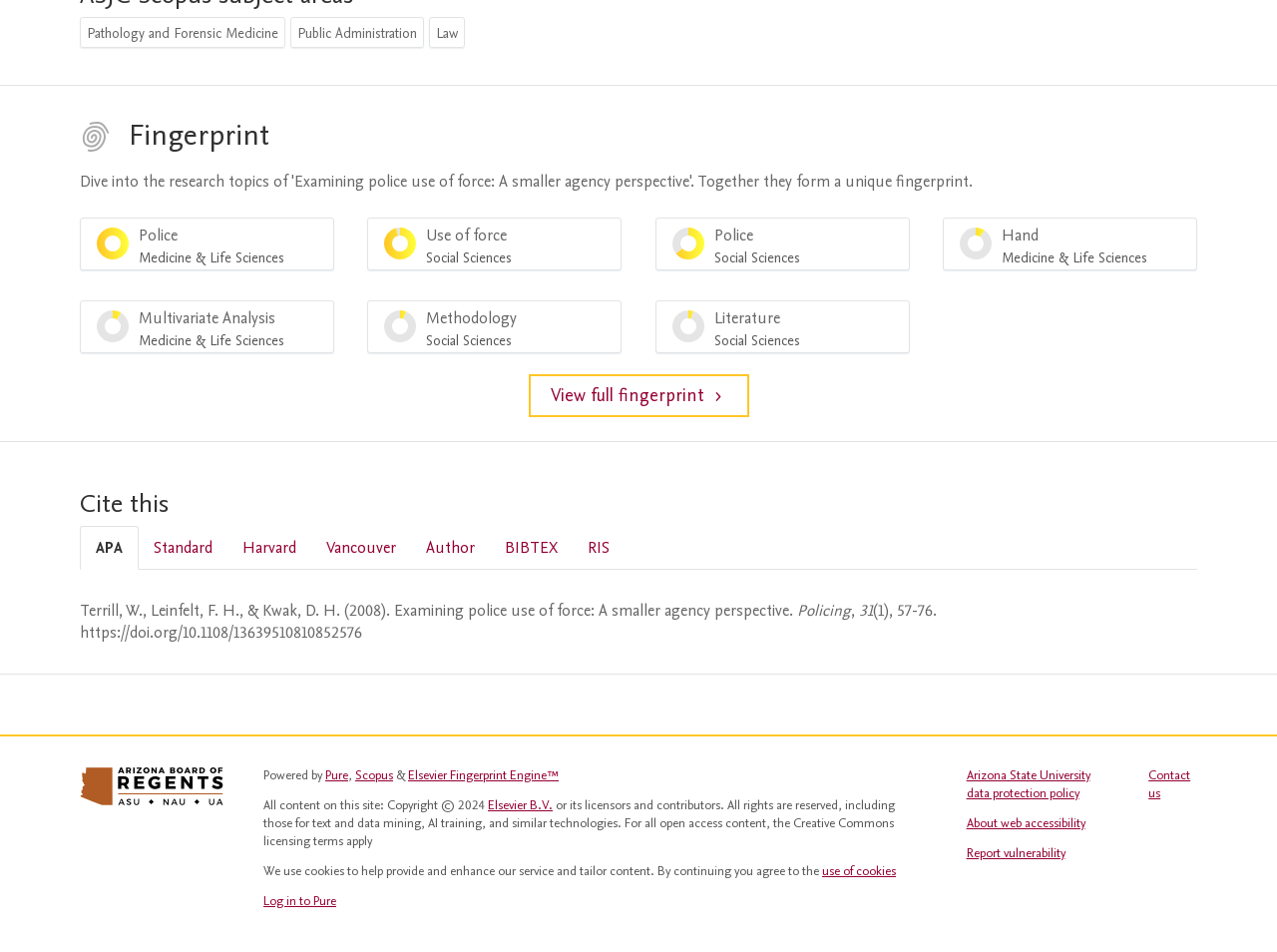Please identify the bounding box coordinates of the element's region that should be clicked to execute the following instruction: "View full fingerprint". The bounding box coordinates must be four float numbers between 0 and 1, i.e., [left, top, right, bottom].

[0.414, 0.394, 0.586, 0.439]